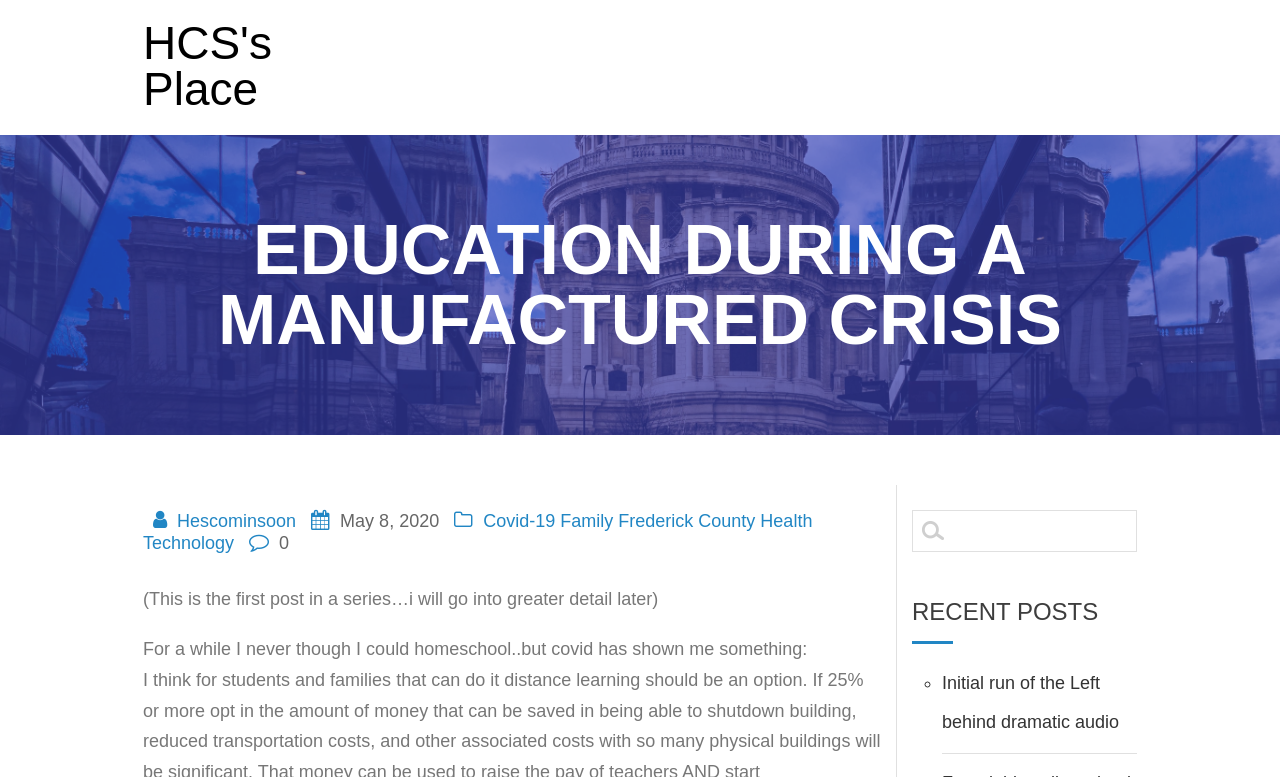Provide the bounding box coordinates of the UI element this sentence describes: "parent_node: Search for: name="s"".

[0.712, 0.656, 0.888, 0.71]